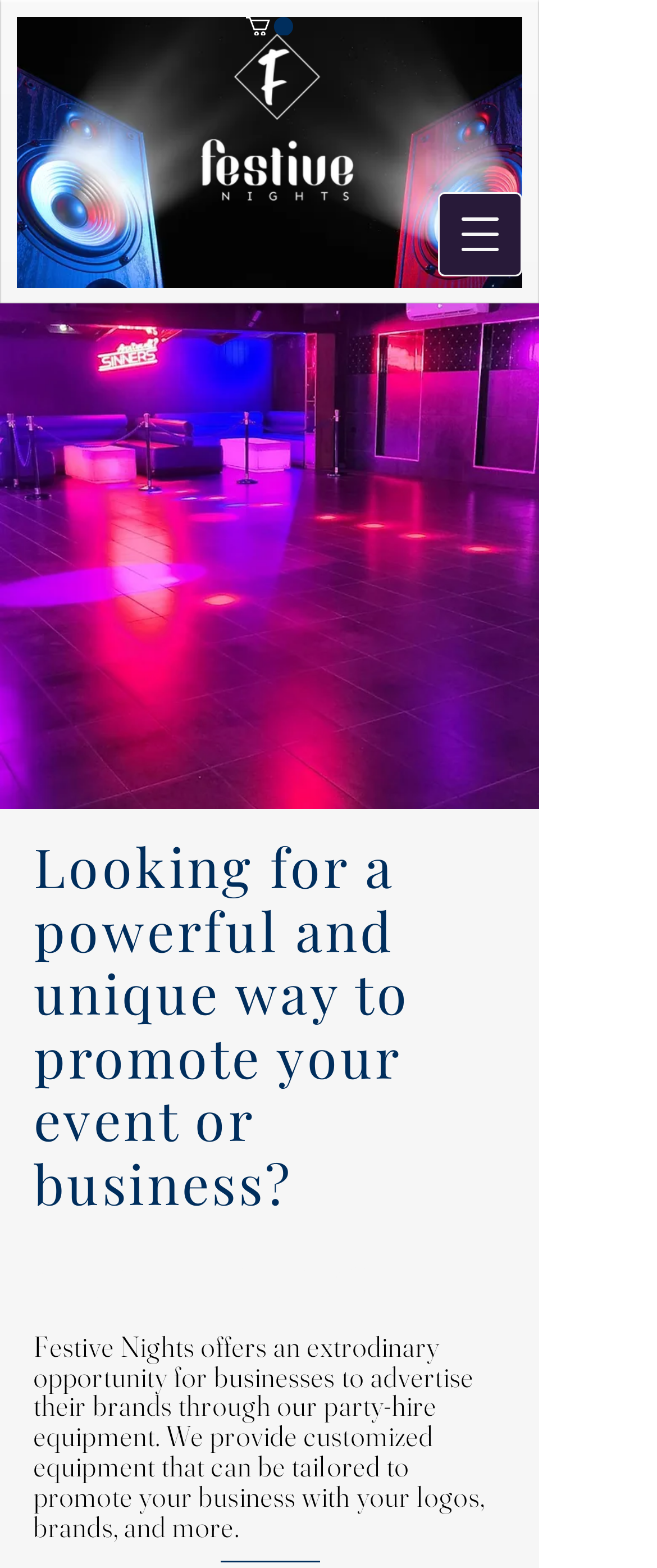What is shown in the image at the top of the page?
Please use the image to provide a one-word or short phrase answer.

Speakers